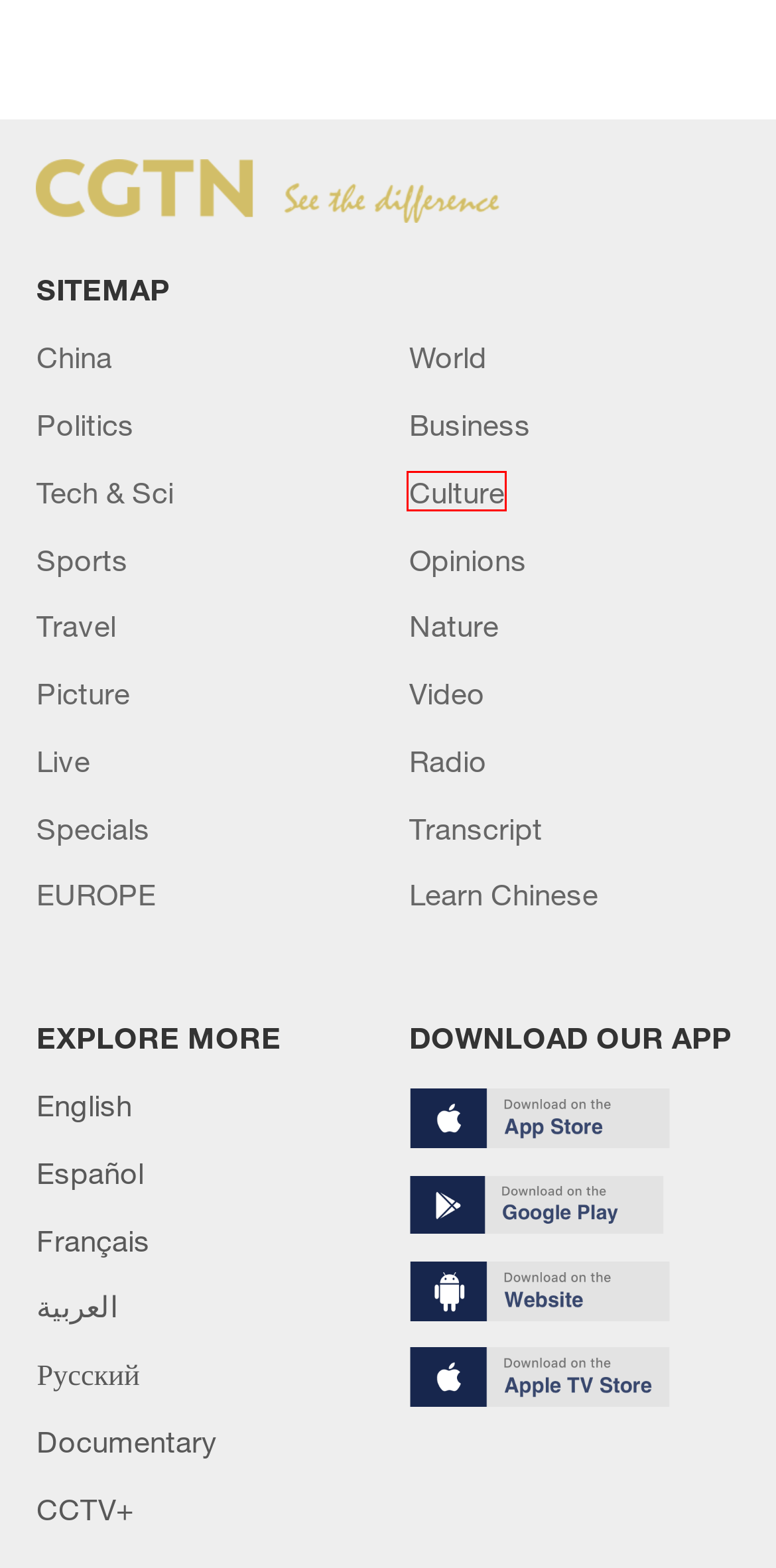Given a webpage screenshot featuring a red rectangle around a UI element, please determine the best description for the new webpage that appears after the element within the bounding box is clicked. The options are:
A. Sports | CGTN
B. Video News of Global Edition, Video Stories of China | CGTN
C. Nature - Wildlife & Environment | CGTN
D. China Politics, Diplomacy and Policy | CGTN
E. Latest Economic News & Business Analysis | CGTN
F. Pictures | CGTN
G. Travel | Travel Guides, Stories, News, Destinations – CGTN
H. Culture| TV, Film, Art, Music, Theatre, Lifestyle - CGTN

H